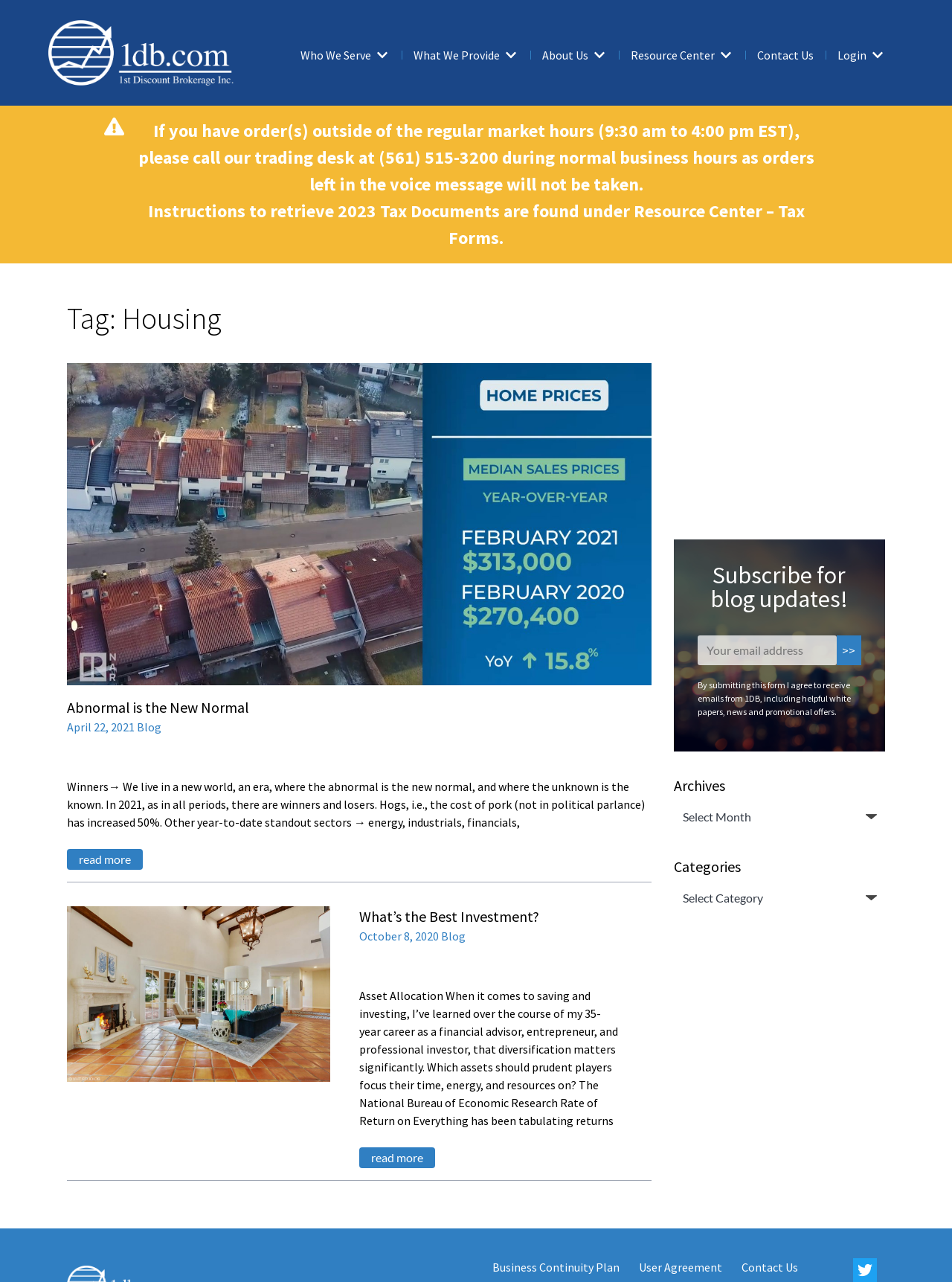Based on the element description: "parent_node: Email address: value=">>"", identify the bounding box coordinates for this UI element. The coordinates must be four float numbers between 0 and 1, listed as [left, top, right, bottom].

[0.879, 0.495, 0.905, 0.519]